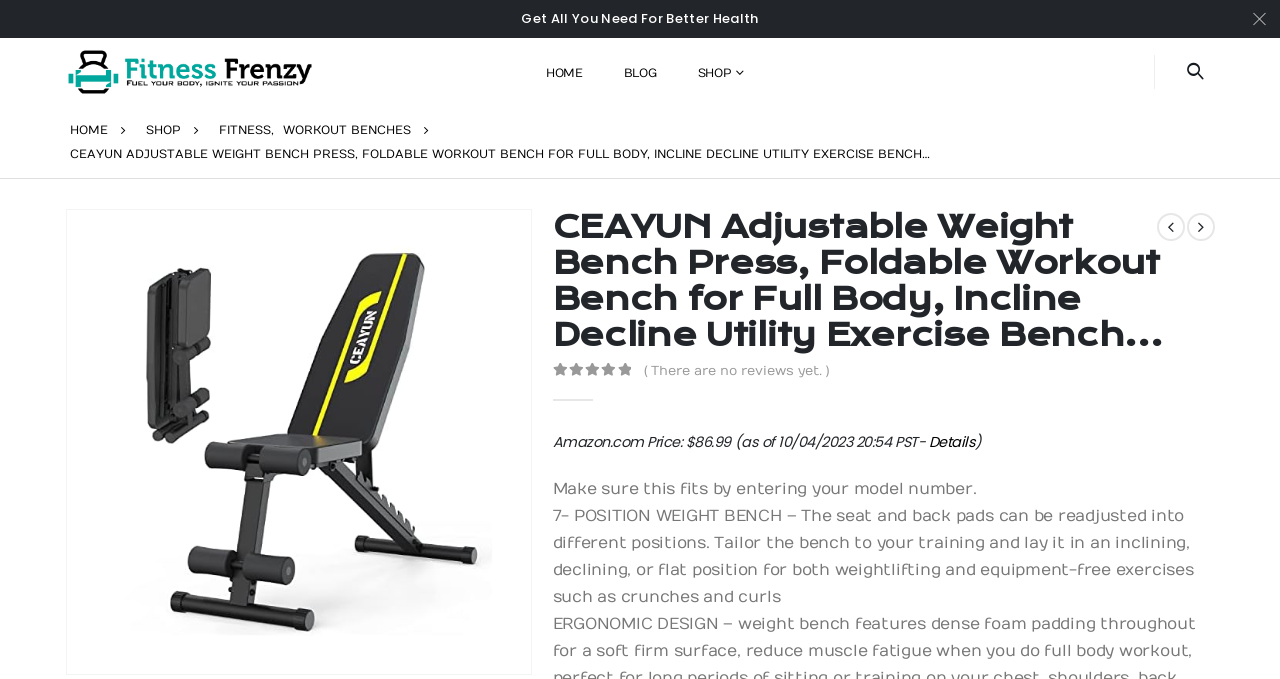Please identify the bounding box coordinates of the element I should click to complete this instruction: 'View the product details'. The coordinates should be given as four float numbers between 0 and 1, like this: [left, top, right, bottom].

[0.725, 0.637, 0.762, 0.666]